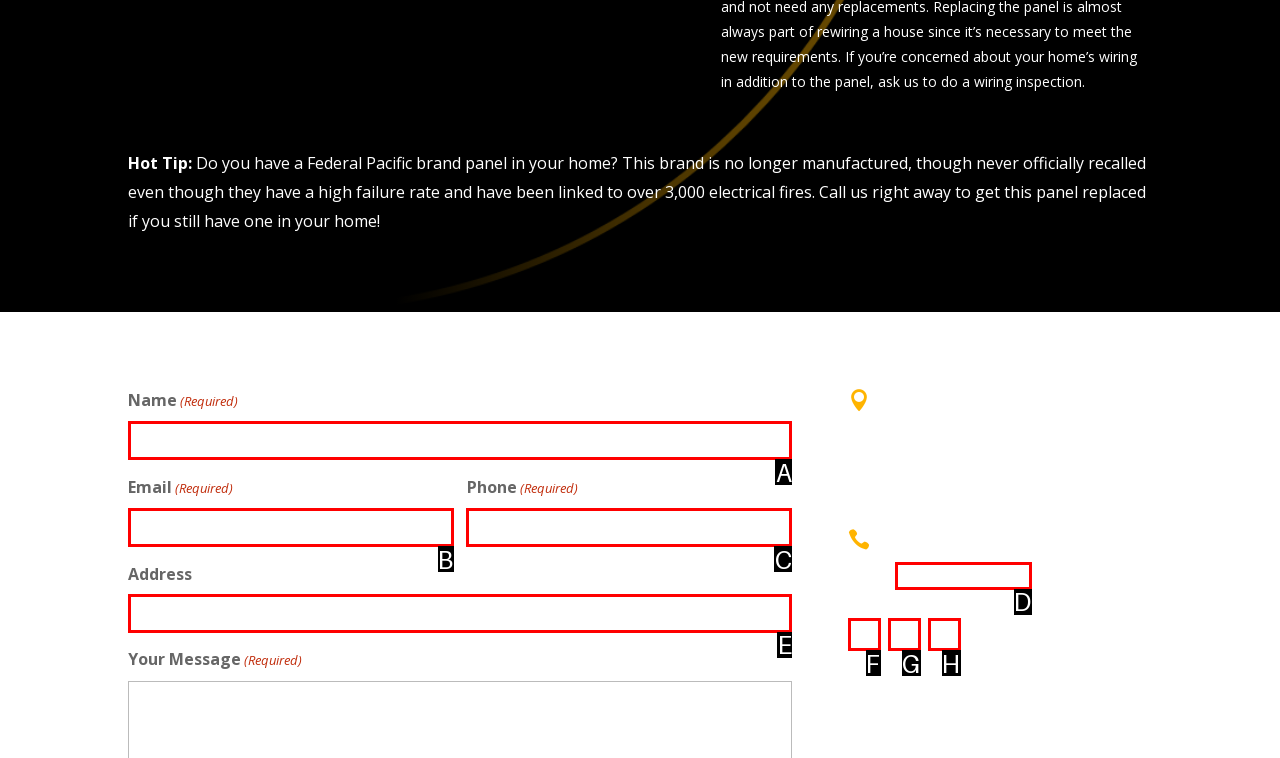Indicate the letter of the UI element that should be clicked to accomplish the task: Click the email field. Answer with the letter only.

B